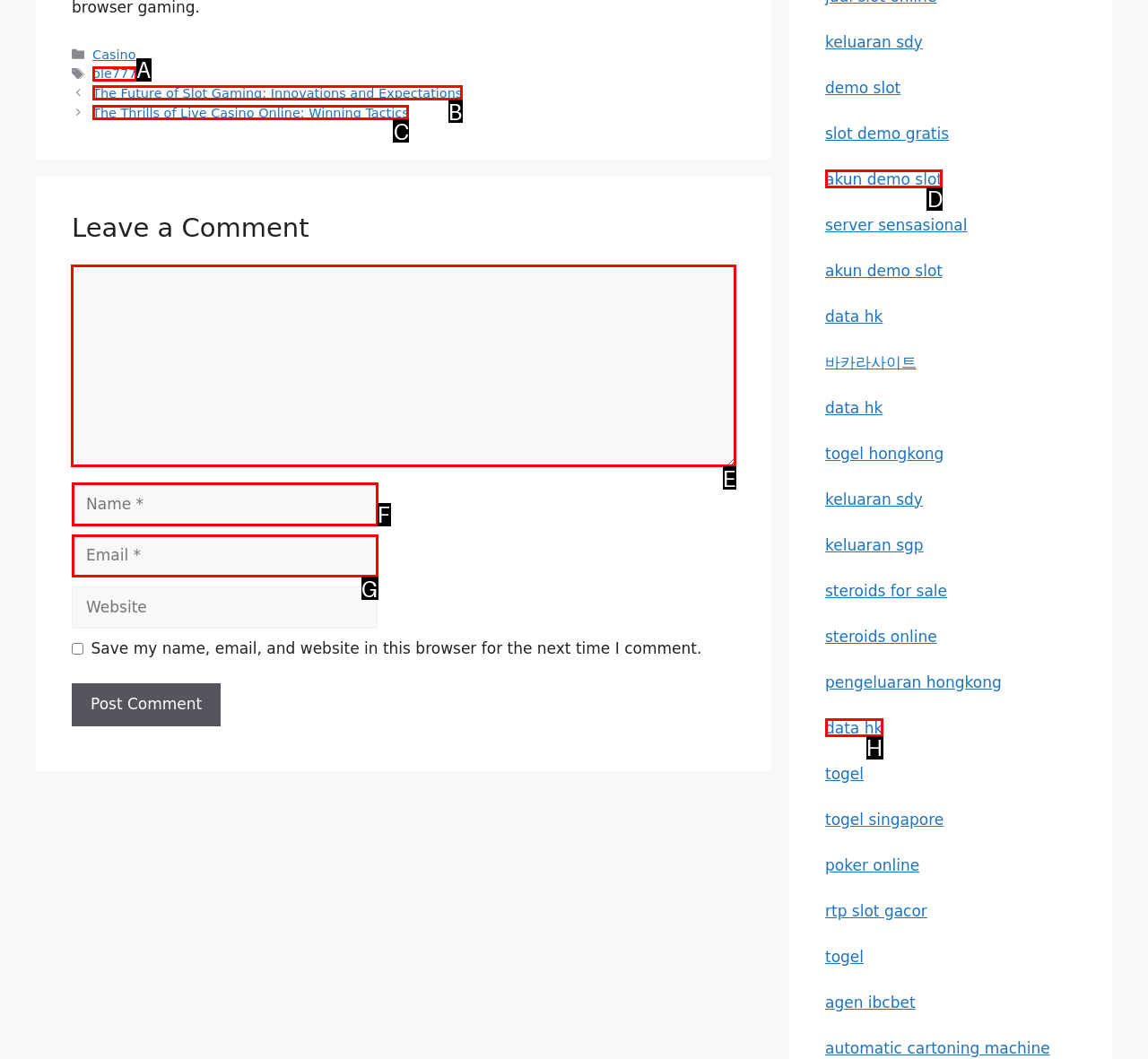Identify the correct UI element to click to follow this instruction: visit world of technology
Respond with the letter of the appropriate choice from the displayed options.

None